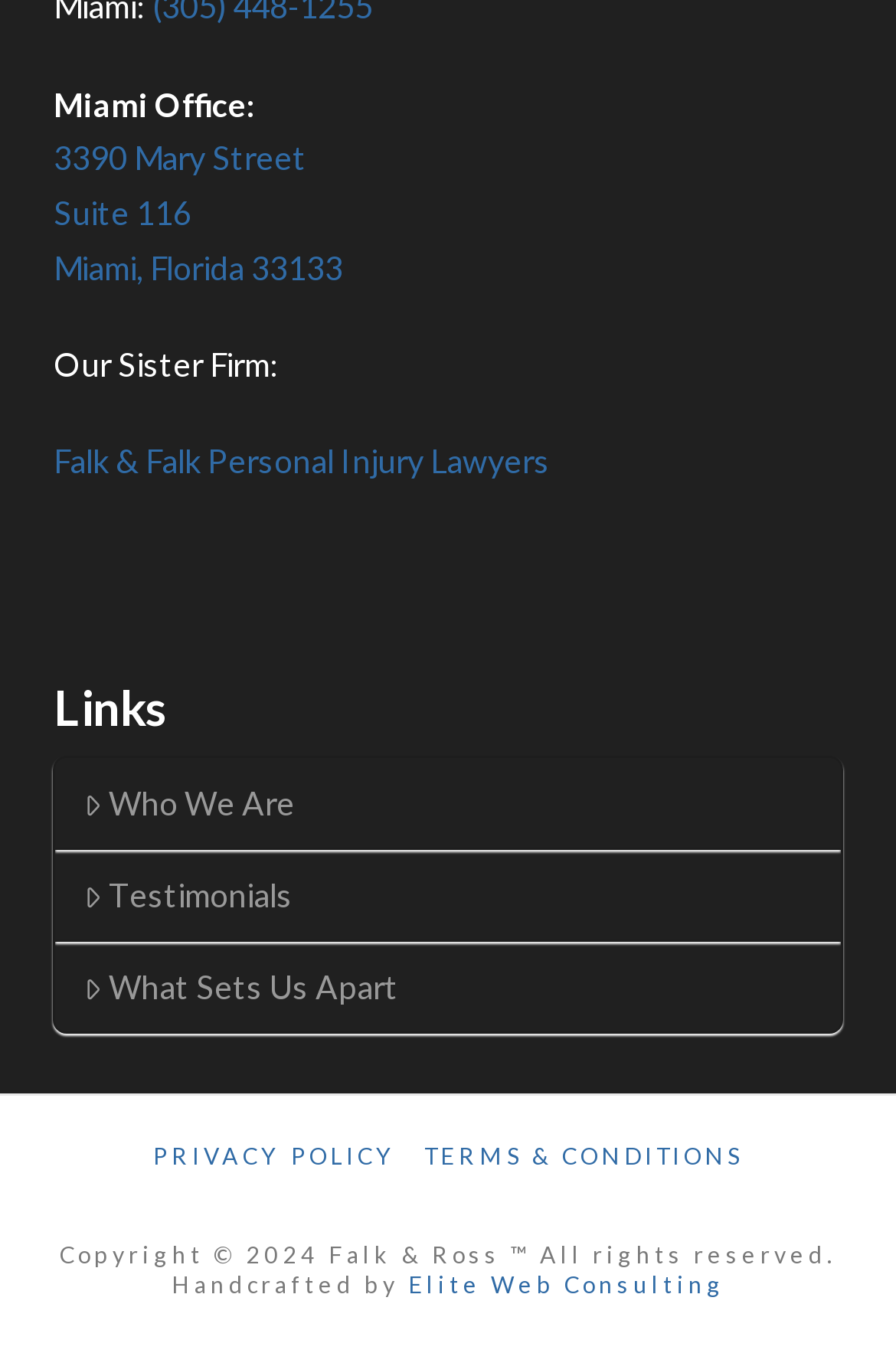Find the bounding box of the UI element described as follows: "What Sets Us Apart".

[0.063, 0.696, 0.937, 0.765]